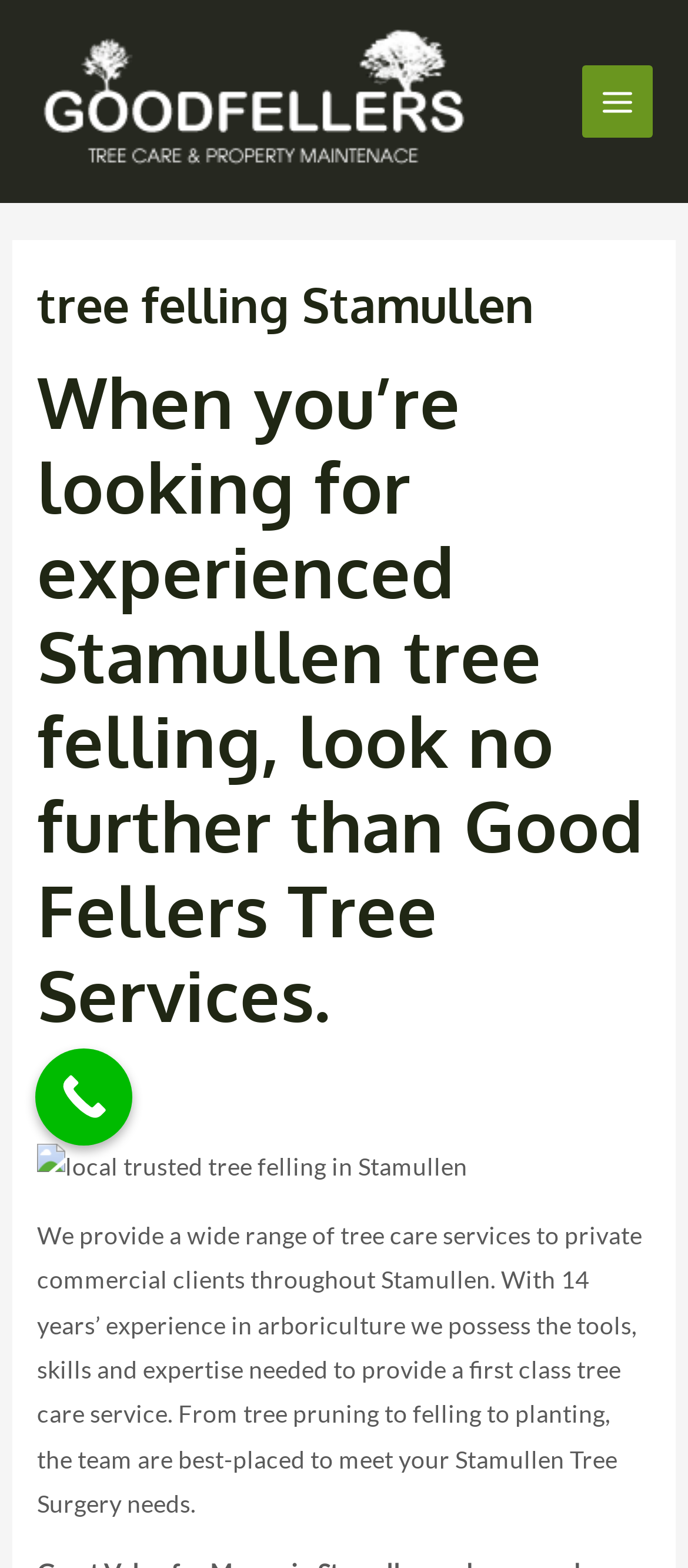What is the experience of the team in arboriculture?
Provide an in-depth and detailed answer to the question.

The experience of the team can be found in the paragraph of text that describes the services provided by Good Fellers Tree Services, which states 'With 14 years’ experience in arboriculture...'.